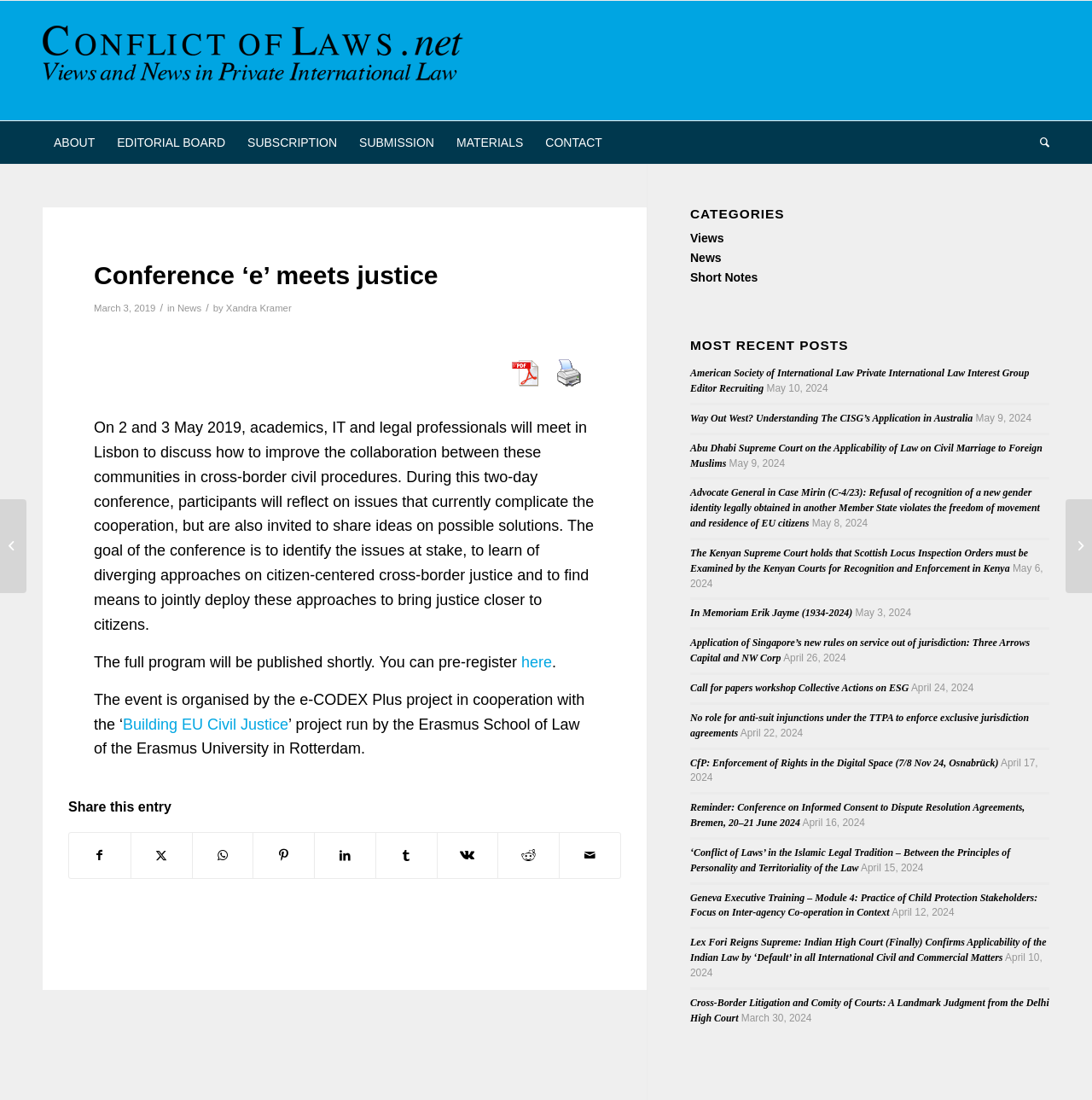Can you show the bounding box coordinates of the region to click on to complete the task described in the instruction: "Read the conference description"?

[0.086, 0.381, 0.544, 0.575]